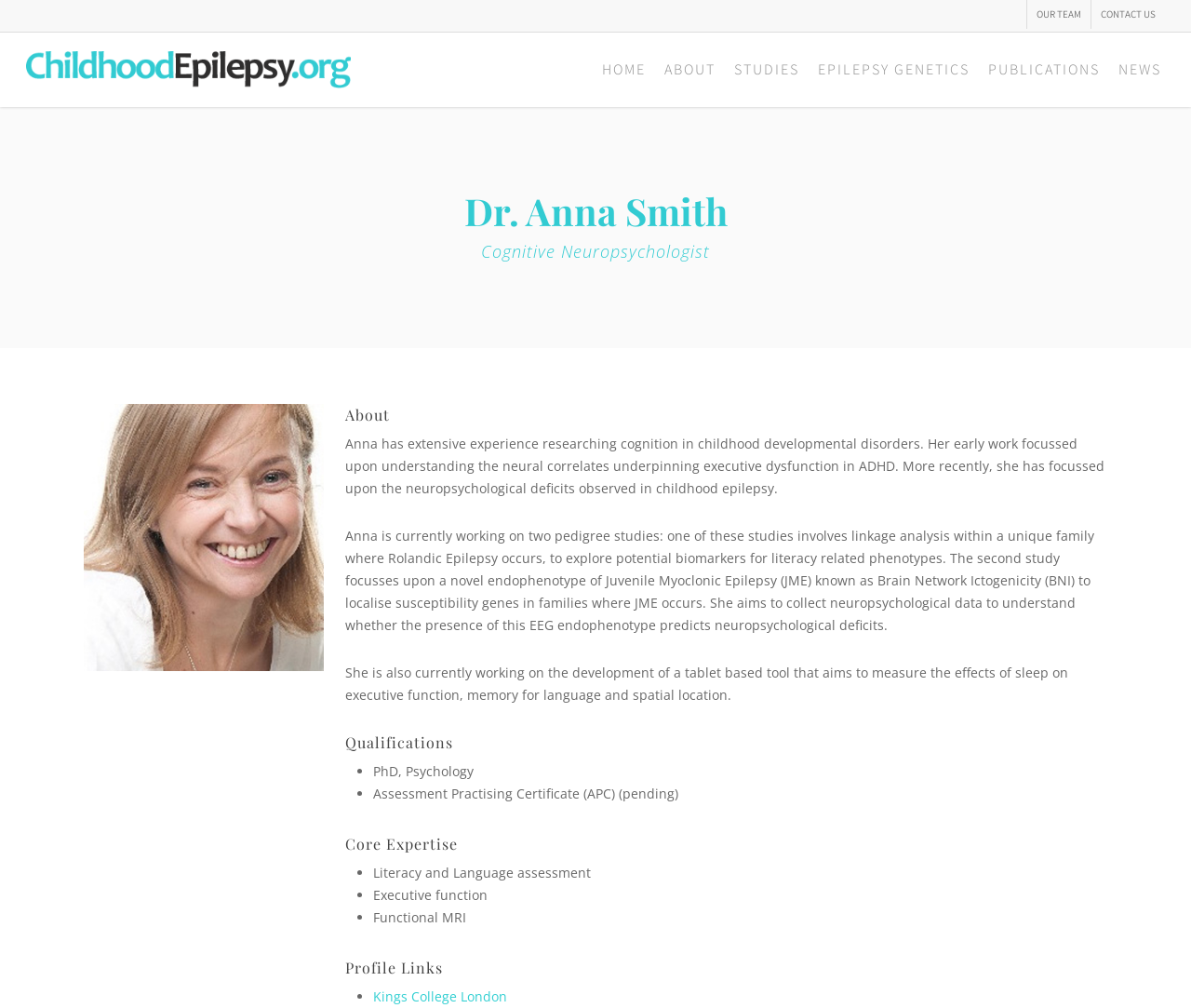Give a detailed explanation of the elements present on the webpage.

The webpage is about Dr. Anna Smith, a cognitive neuropsychologist who specializes in childhood epilepsy. At the top of the page, there are several links to navigate to different sections of the website, including "OUR TEAM", "CONTACT US", "HOME", "ABOUT", "STUDIES", "EPILEPSY GENETICS", "PUBLICATIONS", and "NEWS". 

Below the navigation links, there is a heading that displays Dr. Anna Smith's name. Underneath her name, her profession "Cognitive Neuropsychologist" is mentioned. 

The main content of the page is divided into several sections. The first section is about Dr. Anna Smith, where her research experience and focus are described. This section is followed by a section about her current projects, which include two pedigree studies and the development of a tablet-based tool to measure the effects of sleep on executive function, memory for language, and spatial location.

The next section is about Dr. Anna Smith's qualifications, which include a PhD in Psychology and an Assessment Practising Certificate (APC) that is pending. 

The following section highlights her core expertise, which includes literacy and language assessment, executive function, and functional MRI. 

Finally, there is a section that provides links to her profile on other websites, including Kings College London.